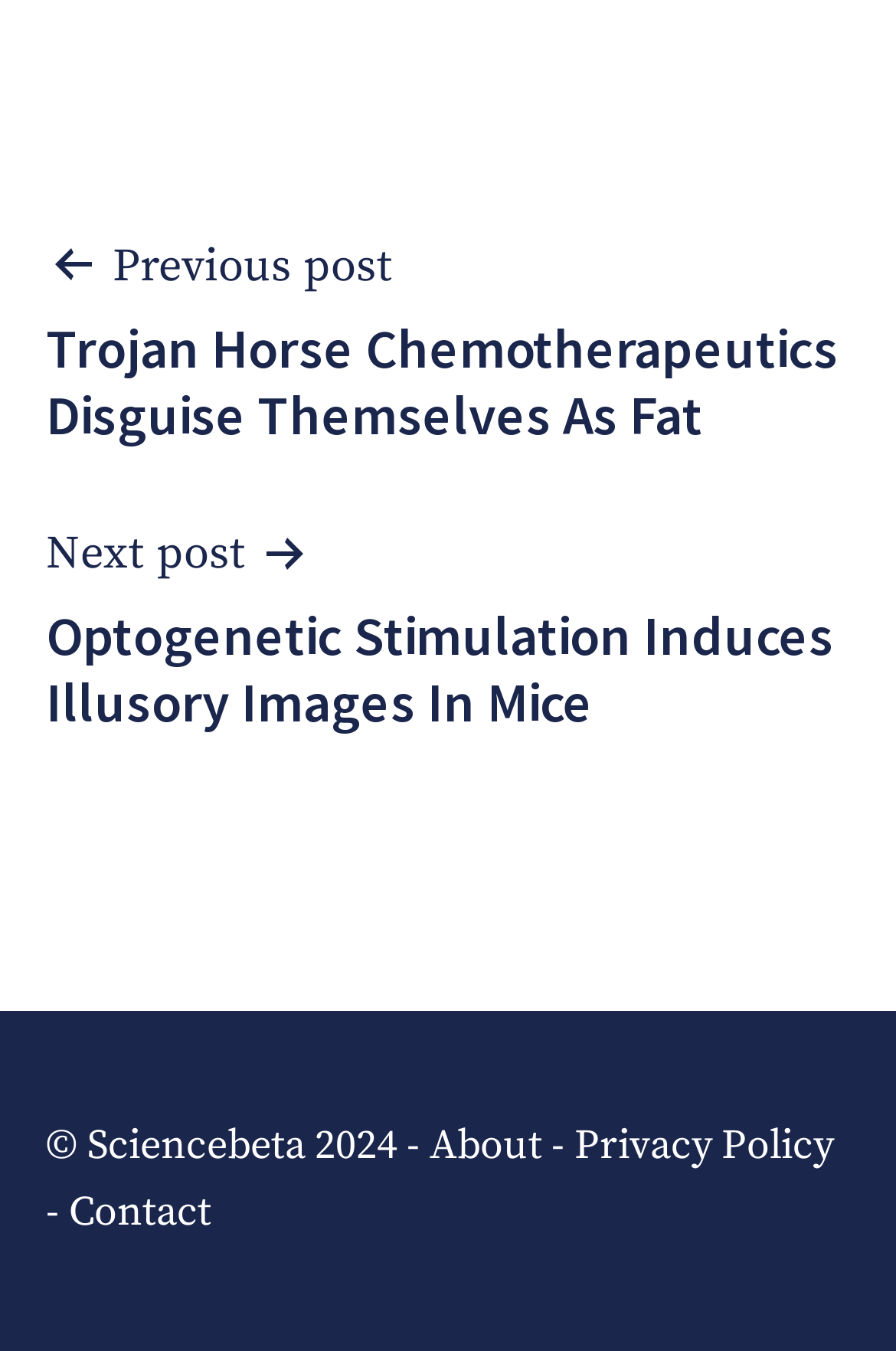What is the title of the previous post?
Based on the visual content, answer with a single word or a brief phrase.

Trojan Horse Chemotherapeutics Disguise Themselves As Fat